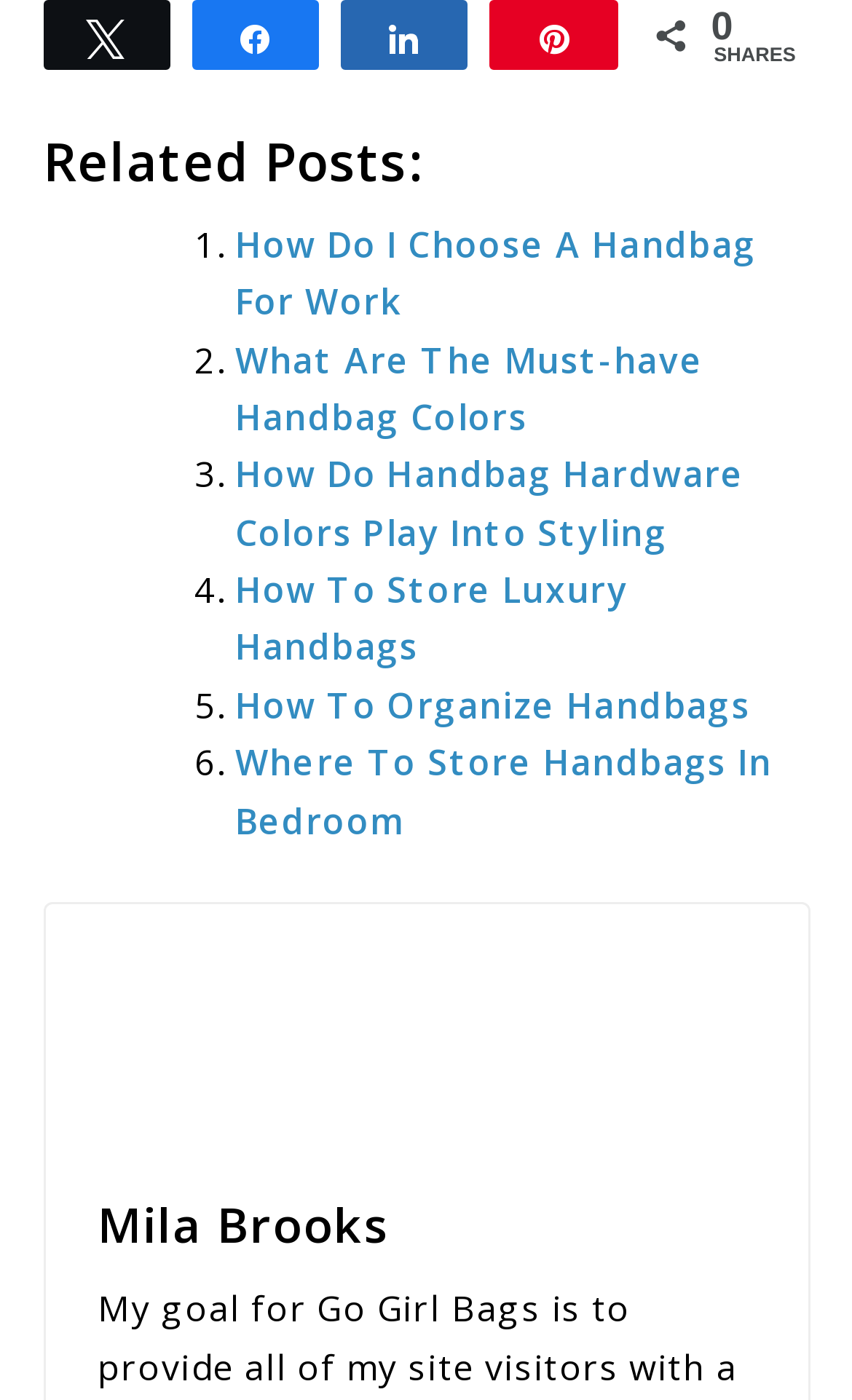Using the format (top-left x, top-left y, bottom-right x, bottom-right y), provide the bounding box coordinates for the described UI element. All values should be floating point numbers between 0 and 1: How To Organize Handbags

[0.276, 0.486, 0.881, 0.521]